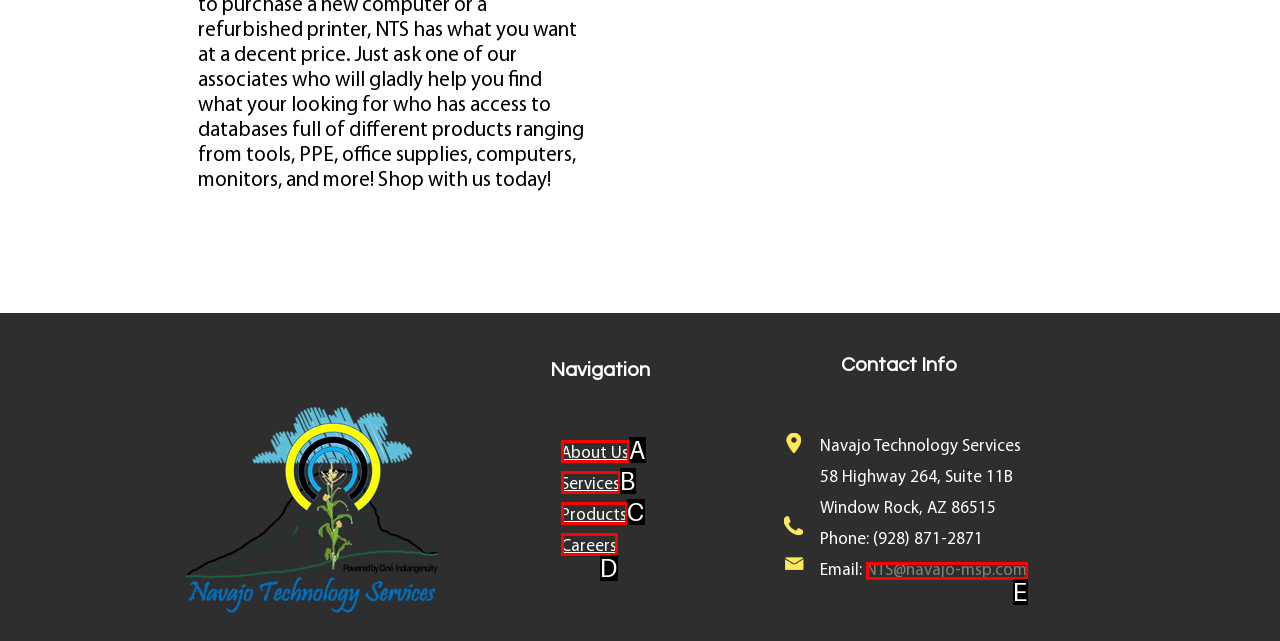Based on the description: About Us, identify the matching lettered UI element.
Answer by indicating the letter from the choices.

A